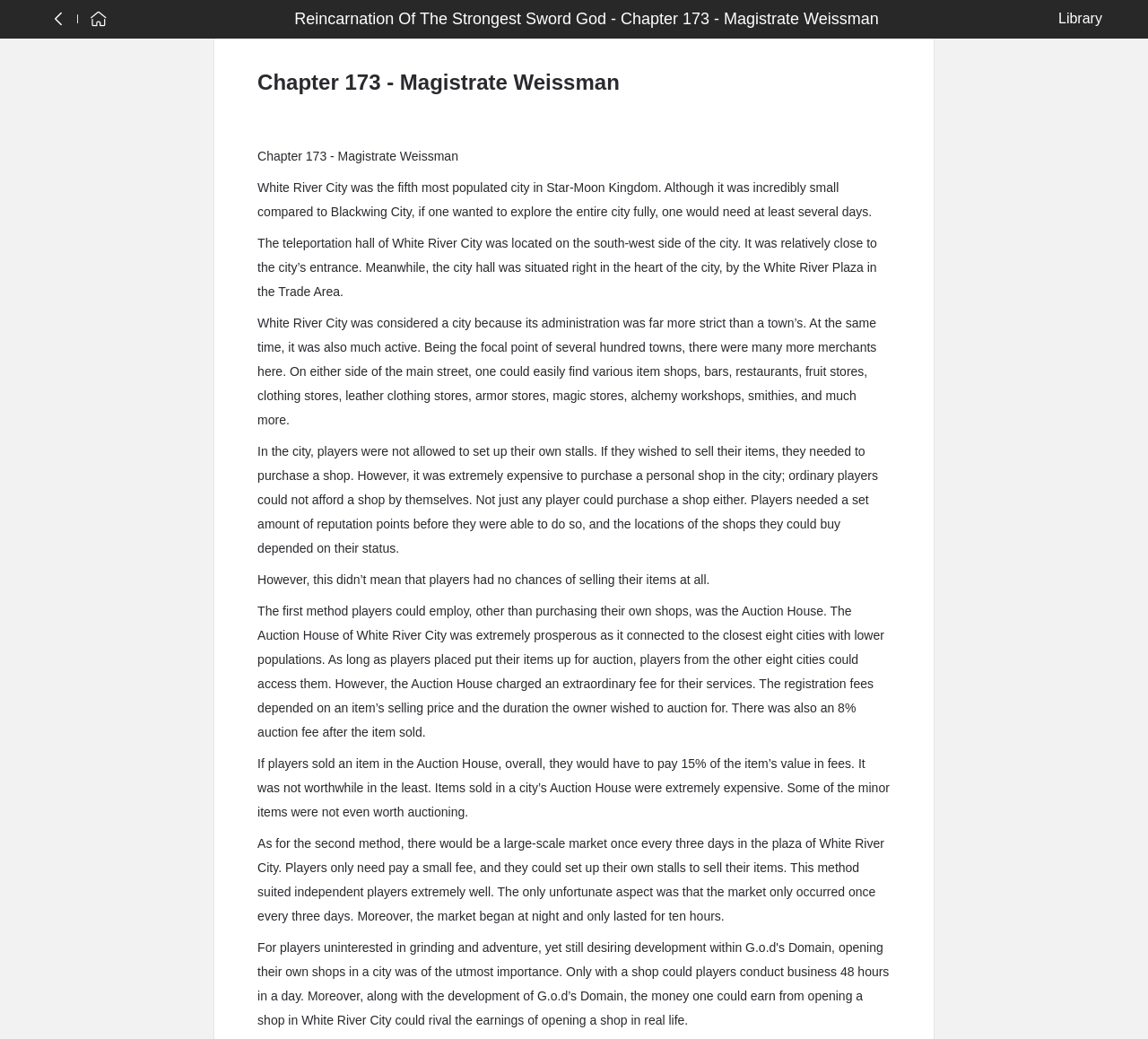Answer in one word or a short phrase: 
What is the name of the city in the story?

White River City